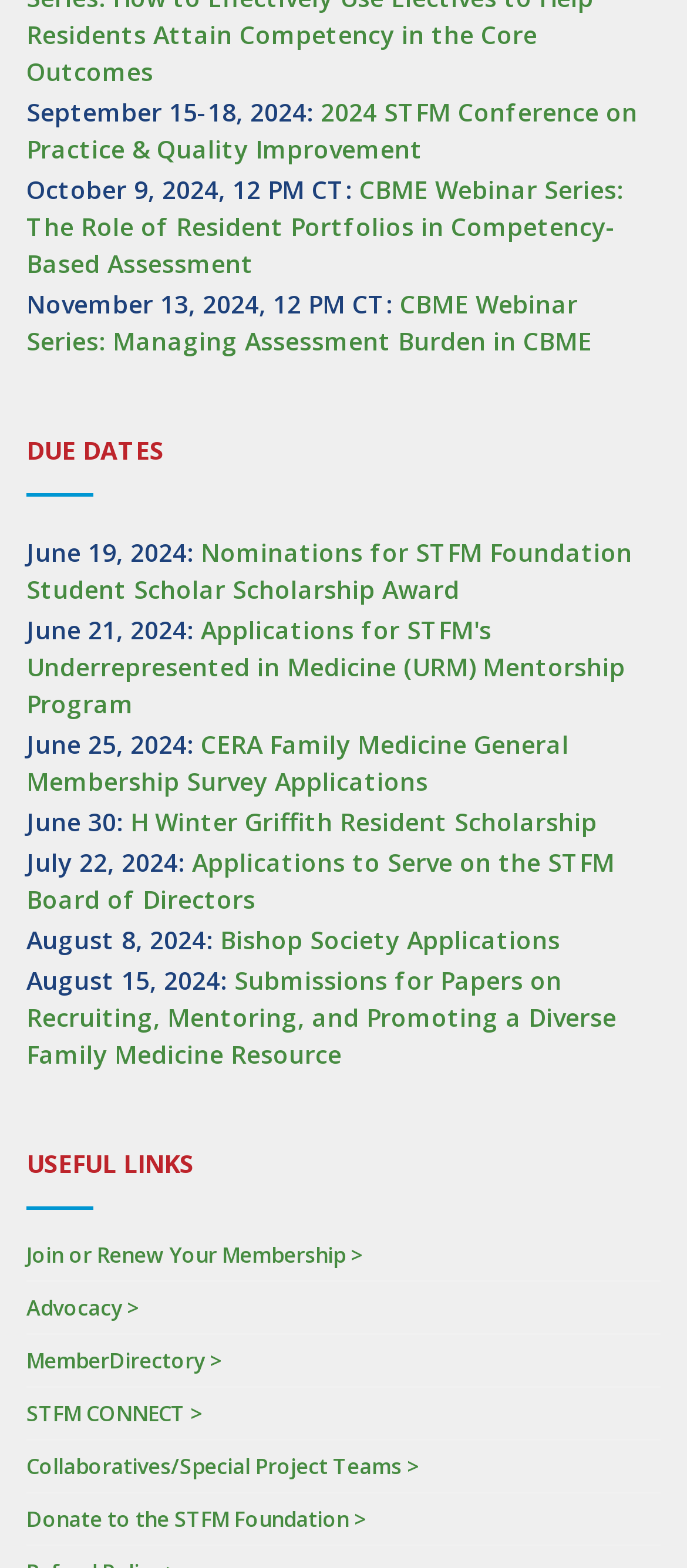Determine the bounding box coordinates of the region I should click to achieve the following instruction: "Go to About Us". Ensure the bounding box coordinates are four float numbers between 0 and 1, i.e., [left, top, right, bottom].

None